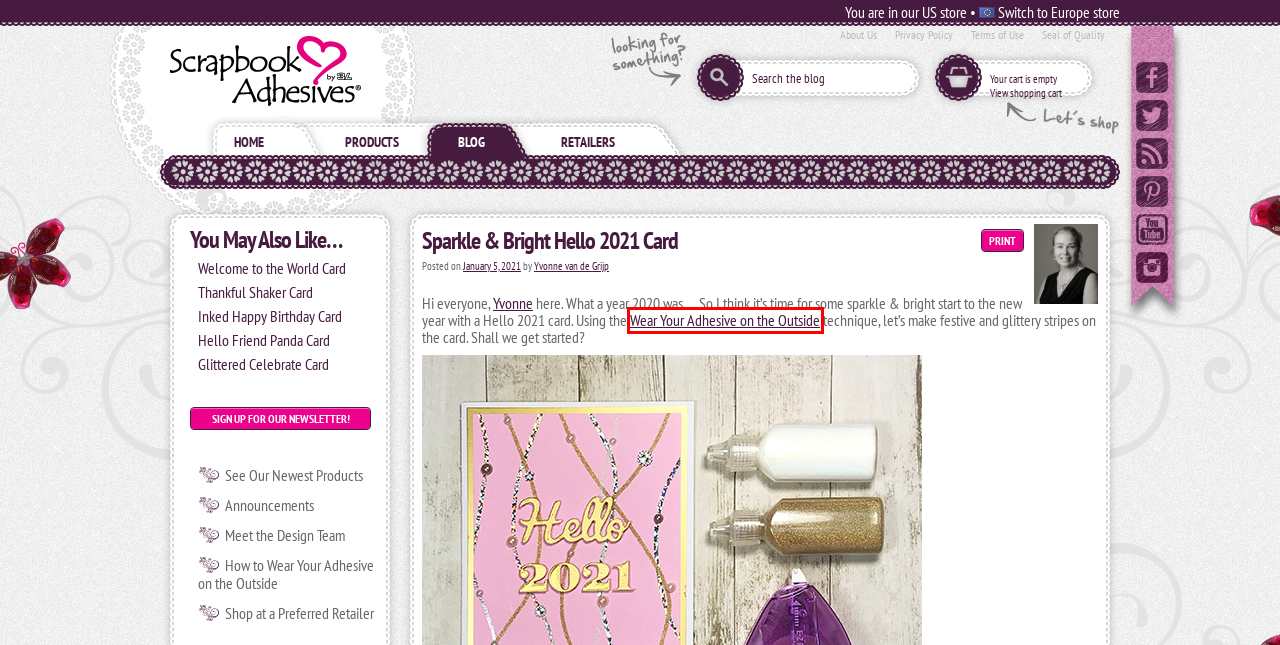Given a webpage screenshot with a UI element marked by a red bounding box, choose the description that best corresponds to the new webpage that will appear after clicking the element. The candidates are:
A. Scrapbook Adhesives By 3L™
B. E-Z Runner® Grand Refillable Dispenser - Scrapbook Adhesives by 3L
C. Metallic Transfer Foil Sheets Holographic Colors - Scrapbook Adhesives by 3L
D. Adhesive Dots Micro - Scrapbook Adhesives by 3L
E. E-Z Runner® Micro Refillable Dispenser - Scrapbook Adhesives by 3L
F. 3D Foam Strips - Scrapbook Adhesives by 3L
G. Wear Your Adhesive on the Outside Techniques - Scrapbook Adhesives by 3L
H. Scrapbook Adhesives by 3L - Scrapbook Adhesives by 3L

G